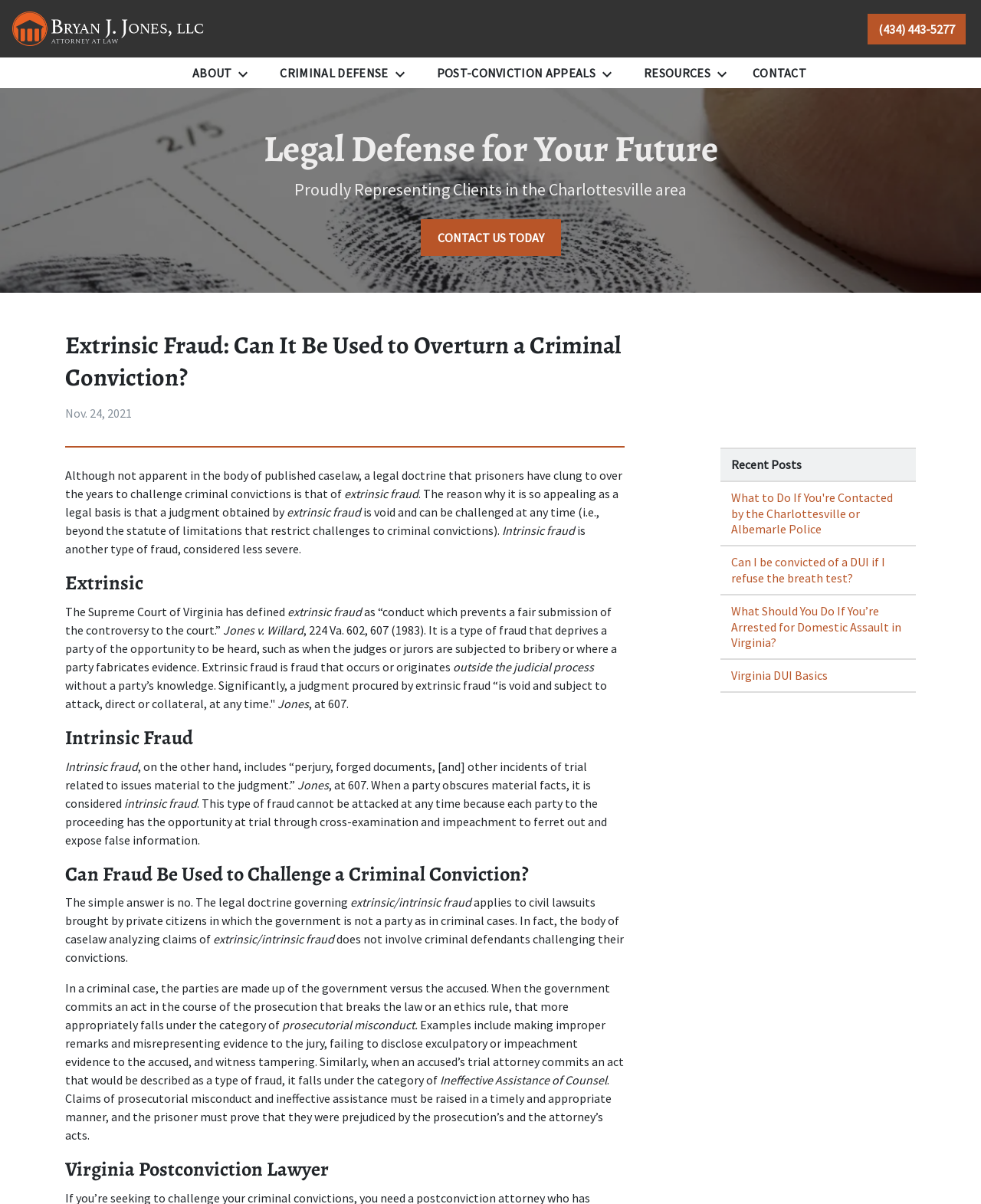Can you provide the bounding box coordinates for the element that should be clicked to implement the instruction: "Toggle the dropdown menu for ABOUT"?

[0.239, 0.053, 0.267, 0.069]